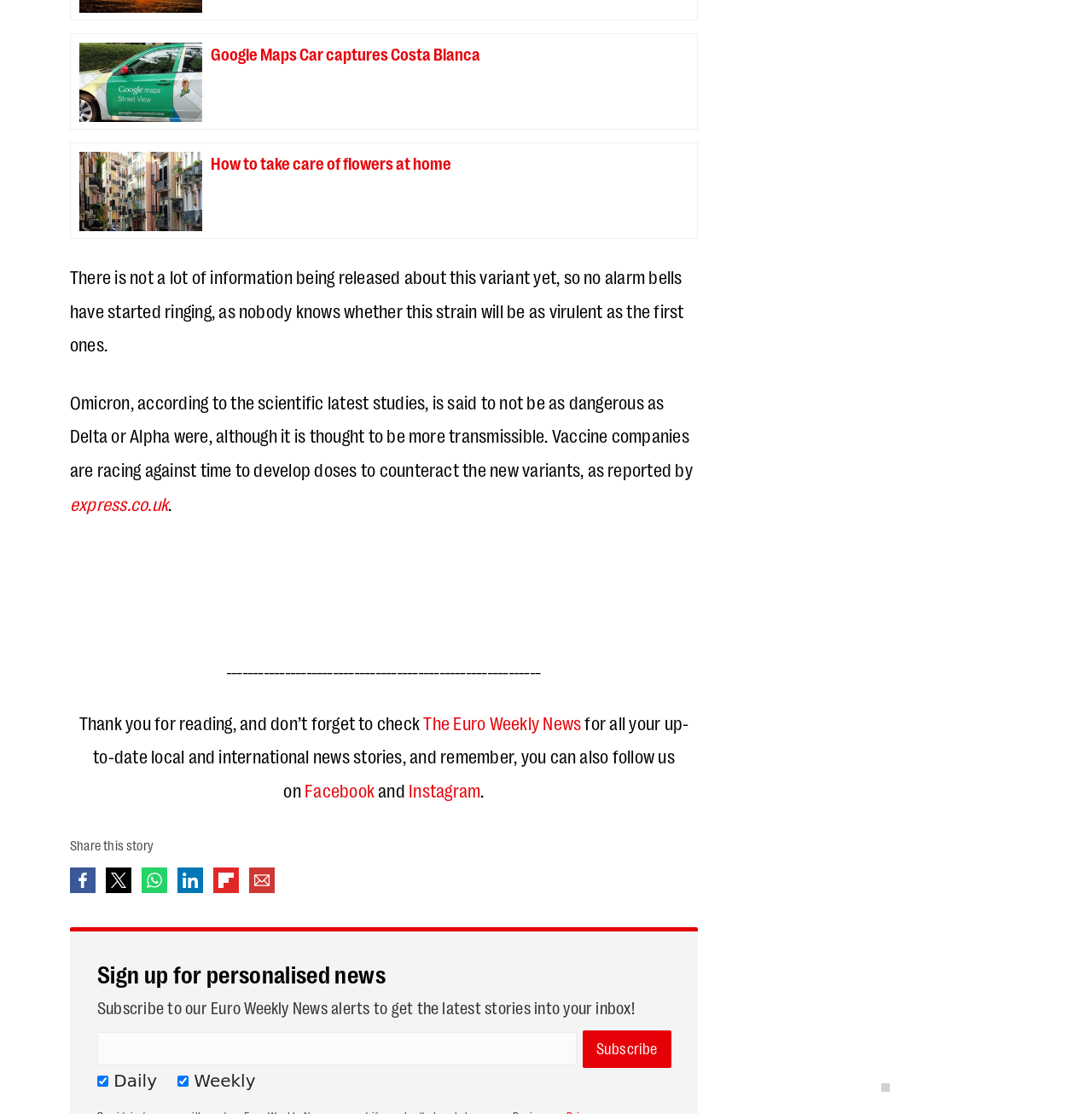Extract the bounding box coordinates for the HTML element that matches this description: "value="Subscribe"". The coordinates should be four float numbers between 0 and 1, i.e., [left, top, right, bottom].

[0.533, 0.925, 0.615, 0.959]